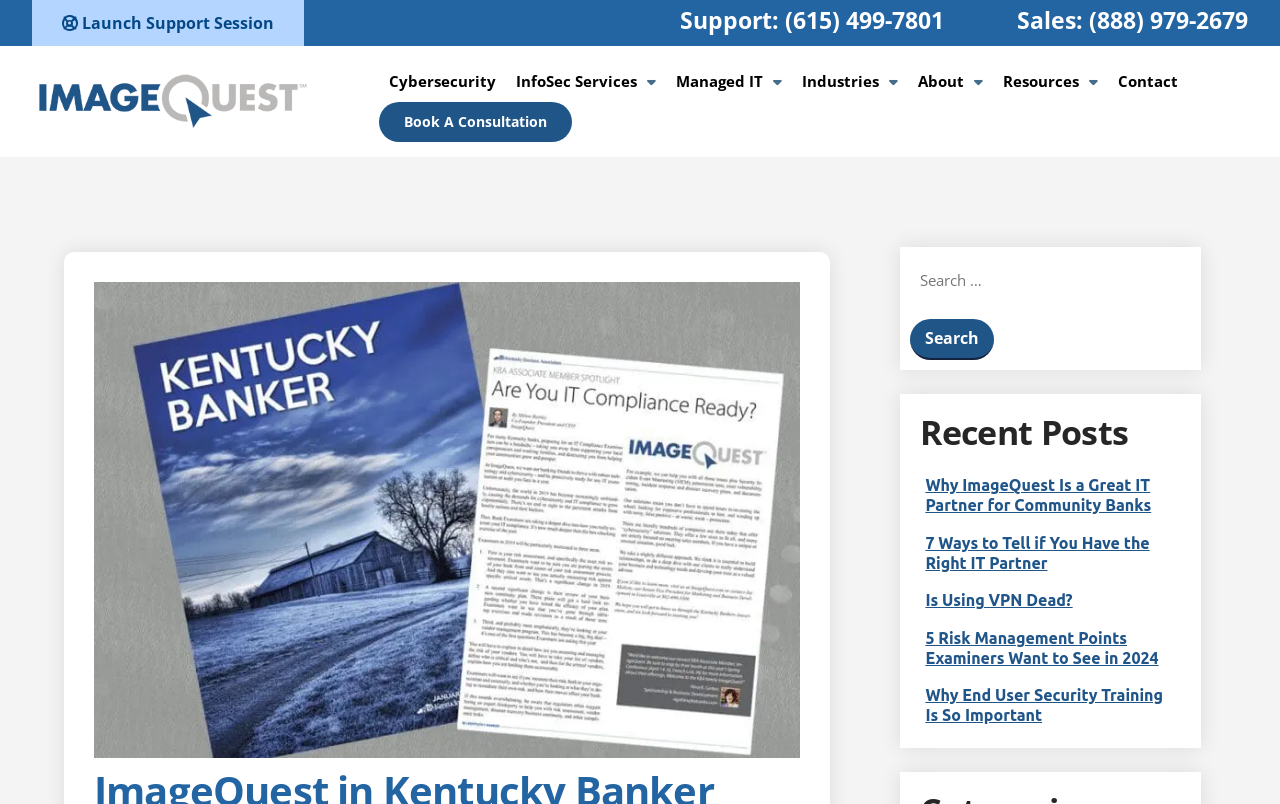Elaborate on the different components and information displayed on the webpage.

The webpage appears to be the official website of ImageQuest, an IT company. At the top left corner, there is a link to launch a support session, followed by the company's support and sales contact information. Next to it is the ImageQuest logo, which is also a clickable link.

Below the logo, there is a navigation menu with several links, including Cybersecurity, InfoSec Services, Managed IT, Industries, About, Resources, and Contact. Each of these links has a dropdown menu, indicated by the uf0d7 symbol.

On the right side of the navigation menu, there is a call-to-action link to book a consultation. Below it, there is a search bar with a search button and a label "Search for:". 

The main content of the webpage is a section titled "Recent Posts", which displays a list of five article links, including "Why ImageQuest Is a Great IT Partner for Community Banks", "7 Ways to Tell if You Have the Right IT Partner", "Is Using VPN Dead?", "5 Risk Management Points Examiners Want to See in 2024", and "Why End User Security Training Is So Important".